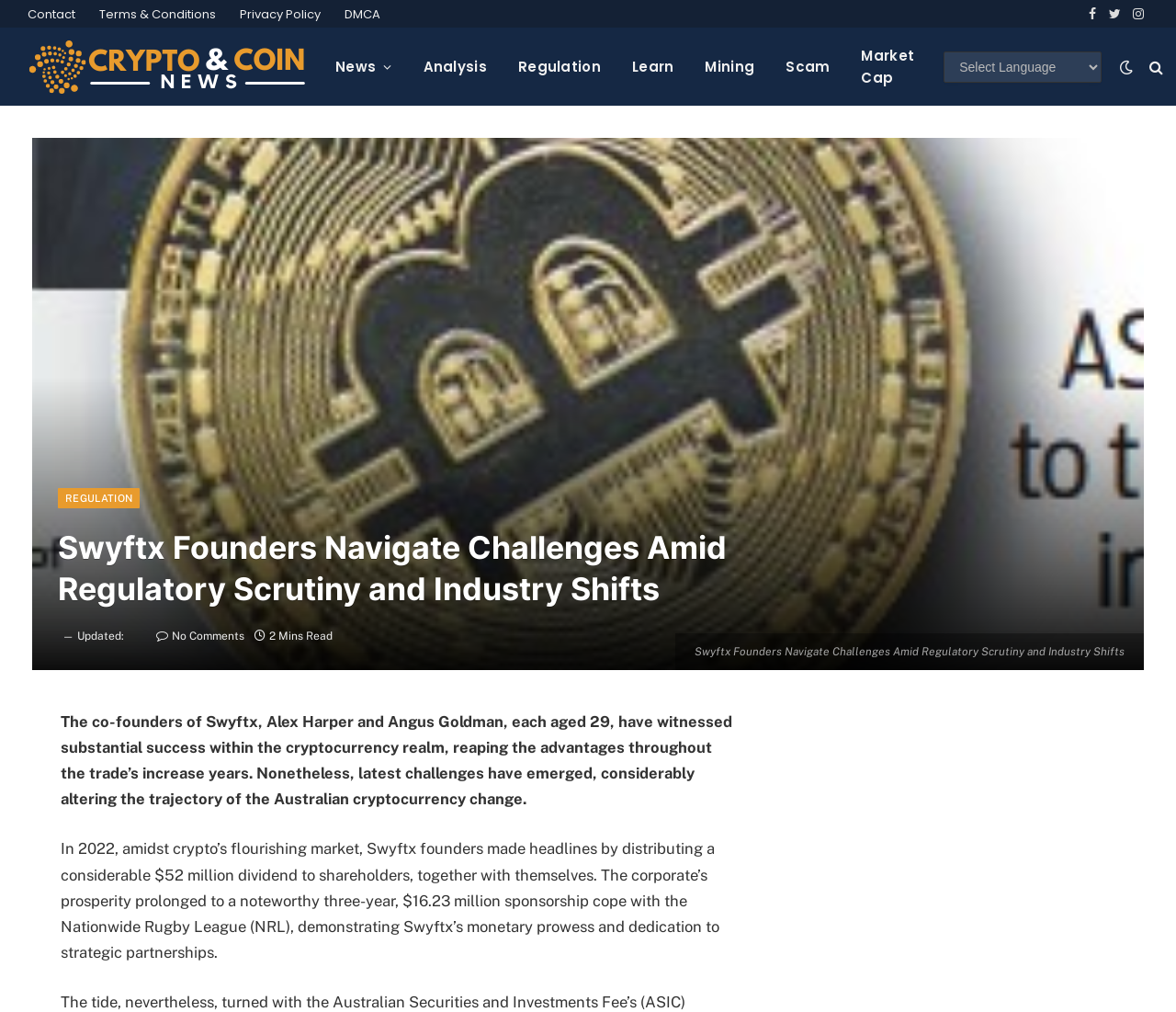Offer a detailed explanation of the webpage layout and contents.

The webpage is about an article discussing the challenges faced by the founders of Swyftx, a cryptocurrency exchange, amidst regulatory scrutiny and industry shifts. 

At the top of the page, there are several links to important pages such as "Contact", "Terms & Conditions", "Privacy Policy", and "DMCA" on the left side, and social media links to Facebook, Twitter, and Instagram on the right side. 

Below these links, there is a prominent link to "Crypto and Coin" with an accompanying image. Next to it, there are several links to different categories such as "News", "Analysis", "Regulation", "Learn", "Mining", "Scam", and "Market Cap". 

On the right side of these links, there is a language selector combobox and several icons. 

The main article is titled "Swyftx Founders Navigate Challenges Amid Regulatory Scrutiny and Industry Shifts" and has an accompanying image. The article is divided into sections, with headings and paragraphs of text. The first section has a heading "REGULATION" and the article discusses the challenges faced by the founders of Swyftx, including regulatory scrutiny and industry shifts. The article also mentions the company's past successes, such as distributing a $52 million dividend to shareholders and a $16.23 million sponsorship deal with the National Rugby League.